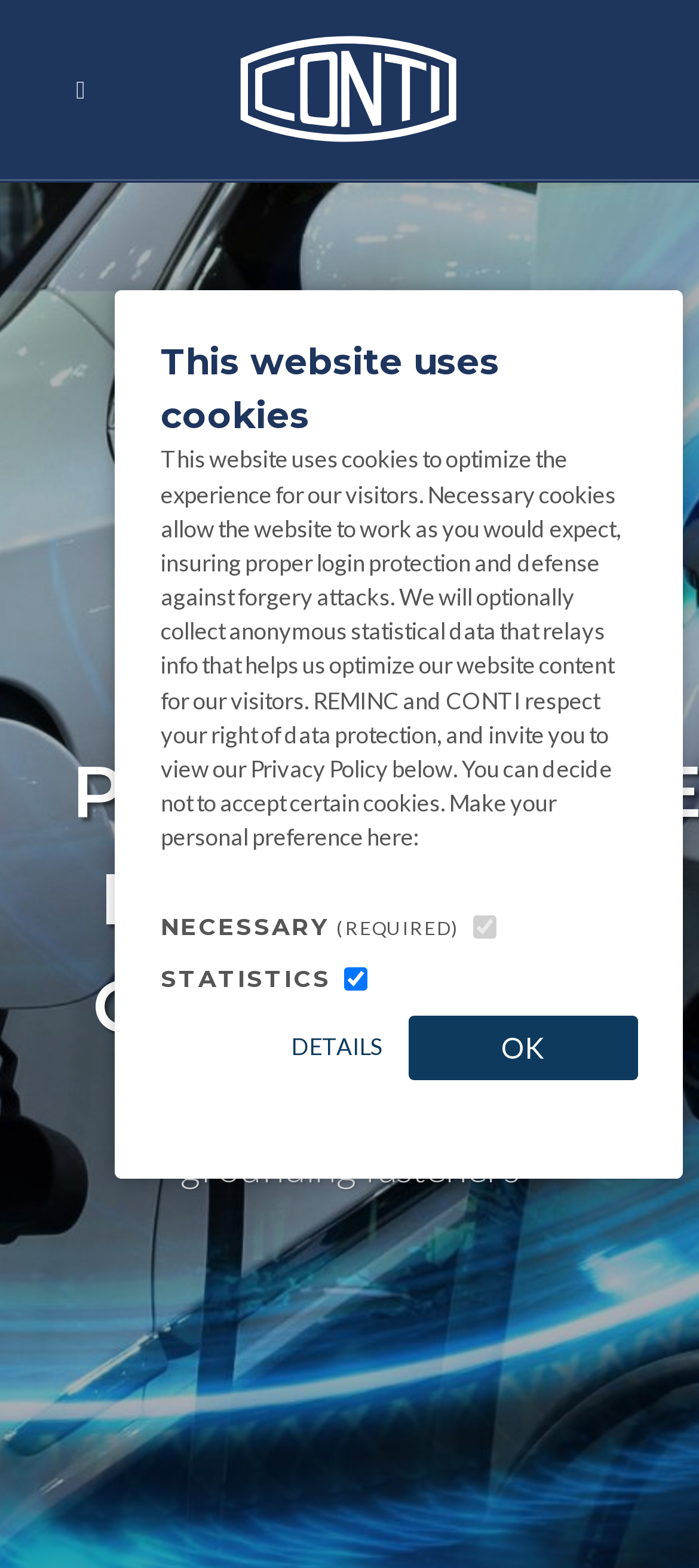What is the company name on the logo?
Use the information from the image to give a detailed answer to the question.

By looking at the logo on the top left of the webpage, I can see that it says 'REMINC / CONTI'.